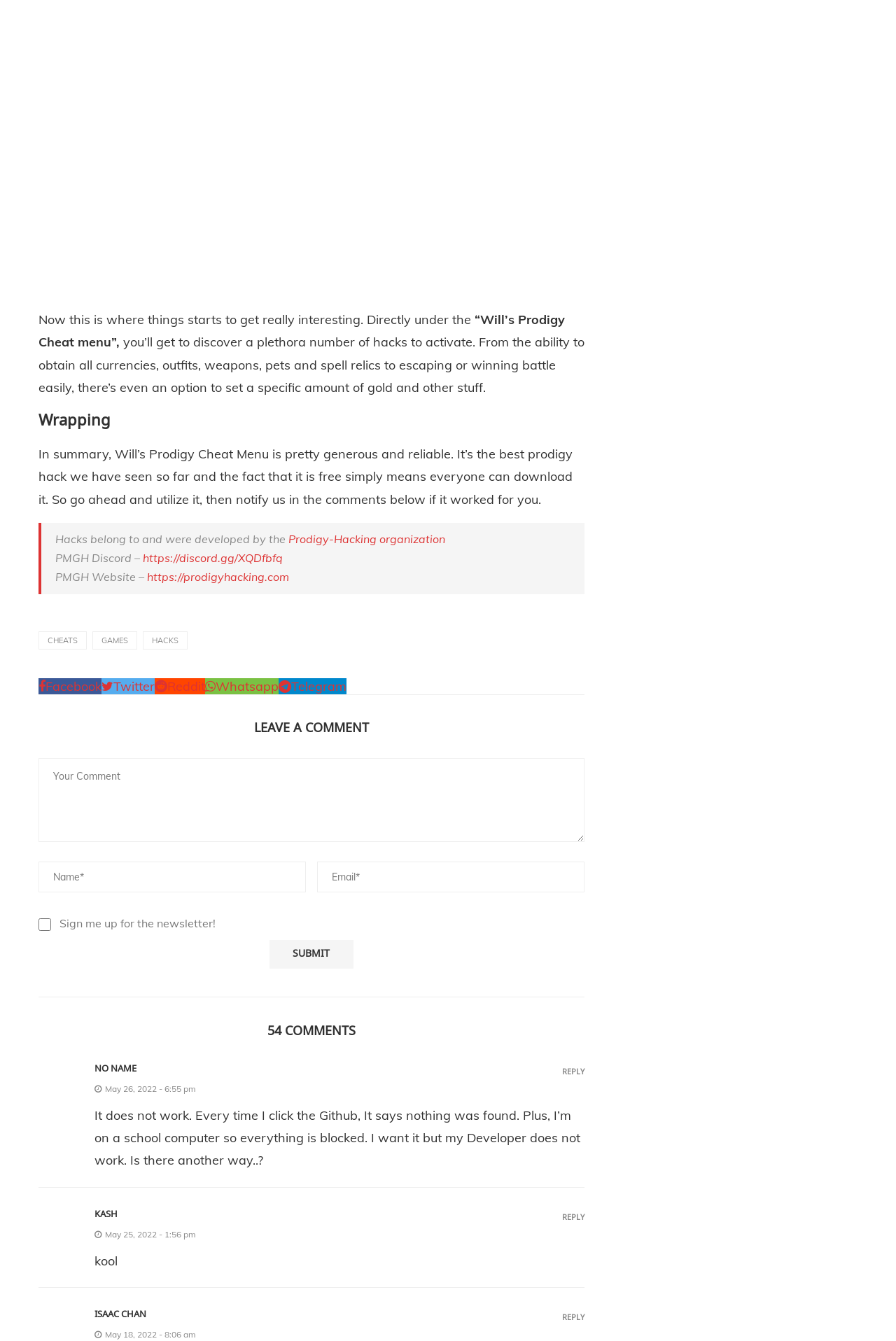Respond to the question below with a concise word or phrase:
What is the name of the organization that developed the hacks?

Prodigy-Hacking organization